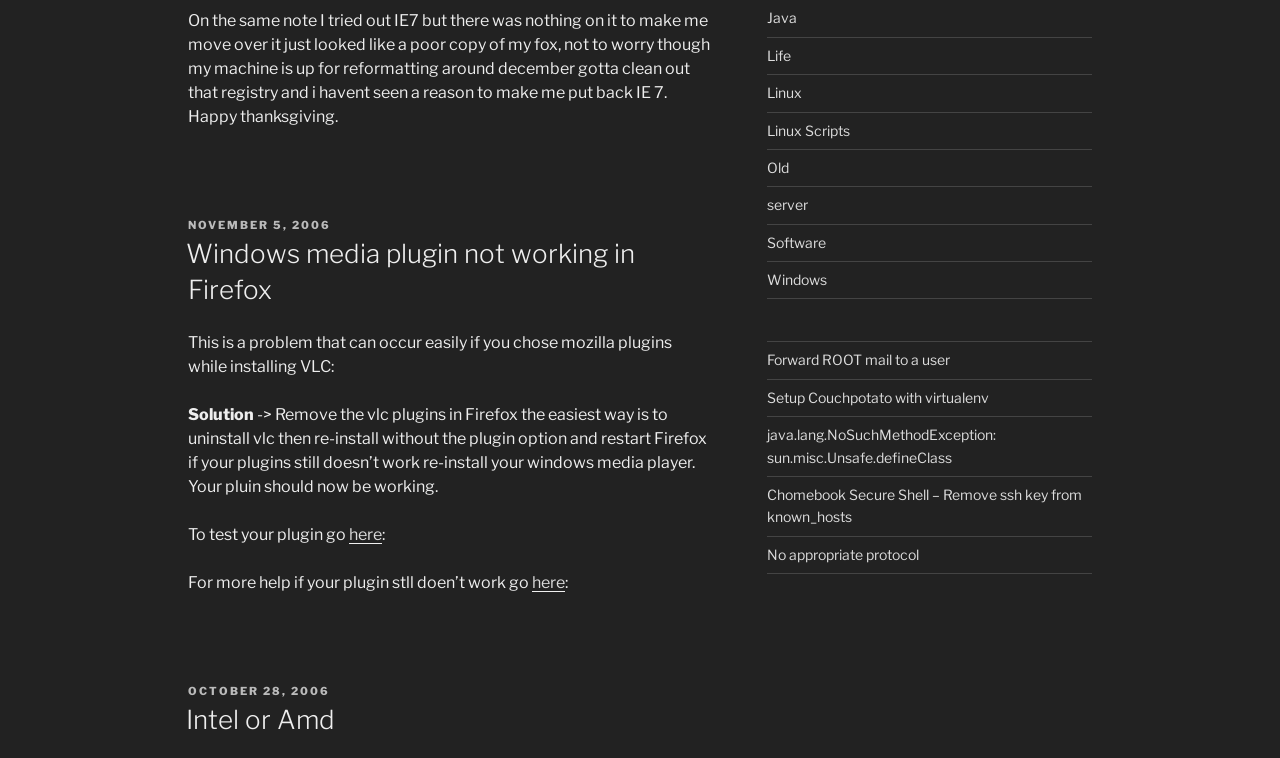Pinpoint the bounding box coordinates of the area that must be clicked to complete this instruction: "Click on the 'NOVEMBER 5, 2006' link".

[0.147, 0.287, 0.259, 0.306]